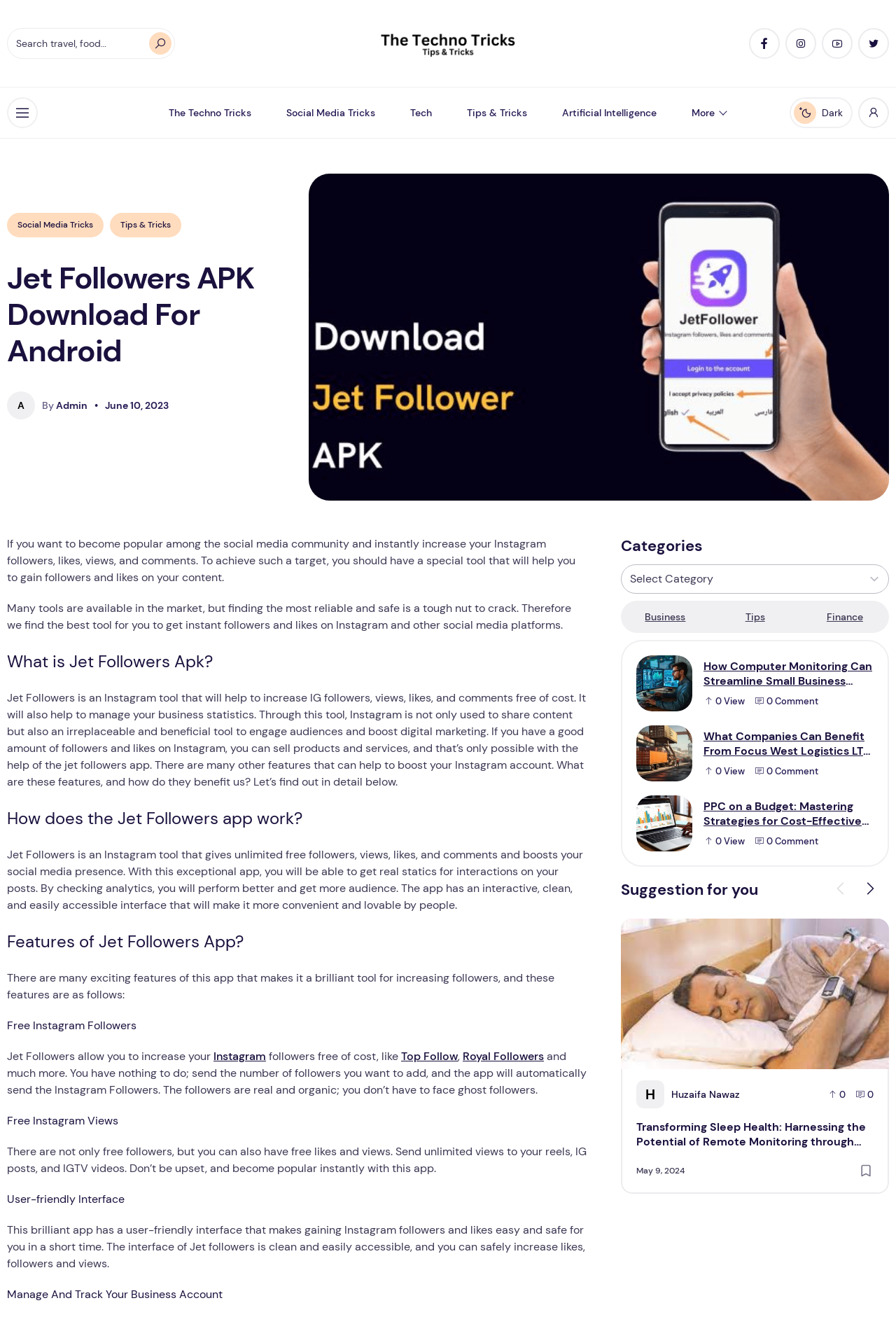Please look at the image and answer the question with a detailed explanation: What is the benefit of using Jet Followers App?

According to the webpage, using Jet Followers App can help boost digital marketing by increasing Instagram followers, views, likes, and comments, which can lead to selling products and services.